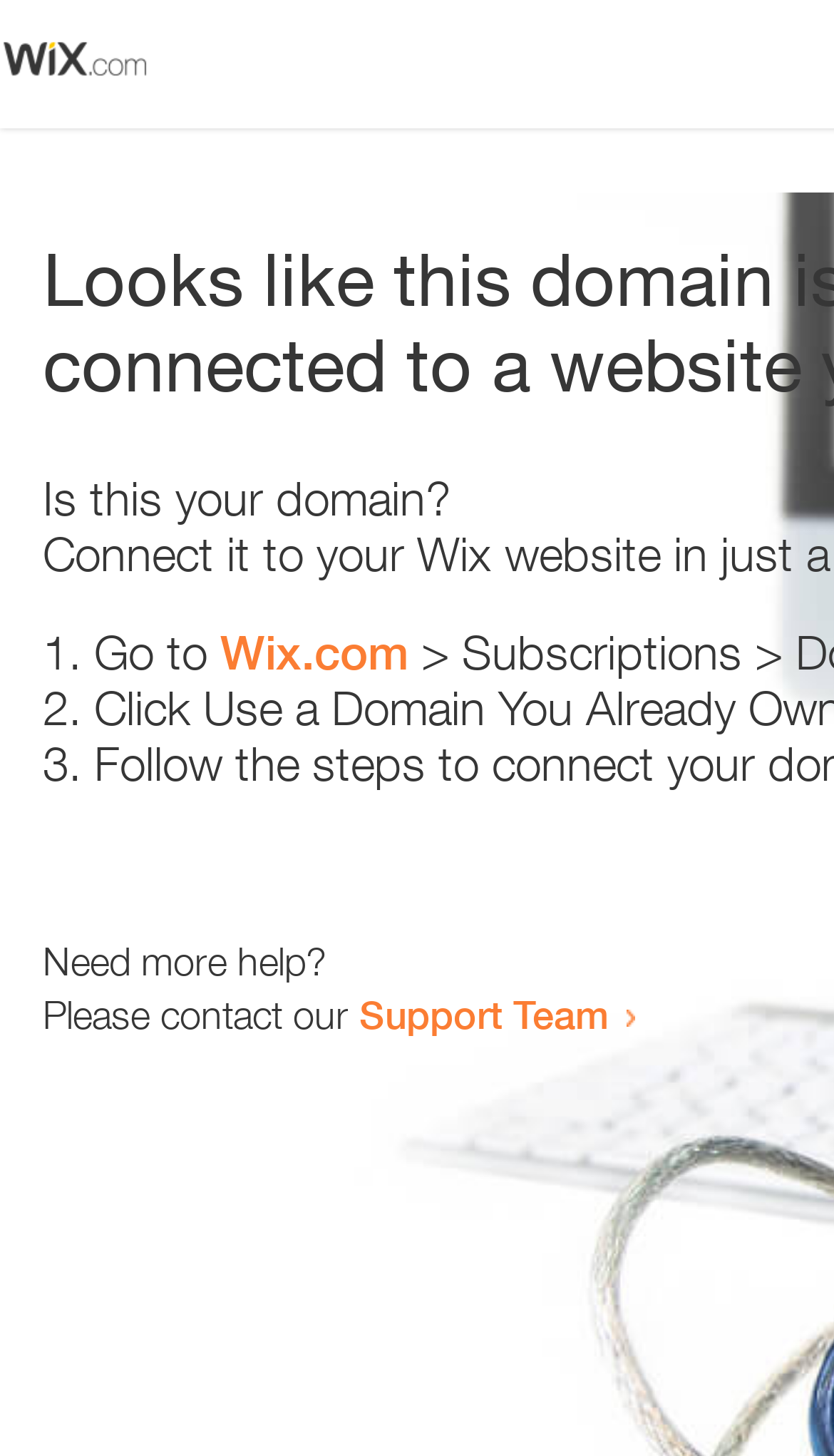Is the webpage related to domain management?
Examine the screenshot and reply with a single word or phrase.

Yes